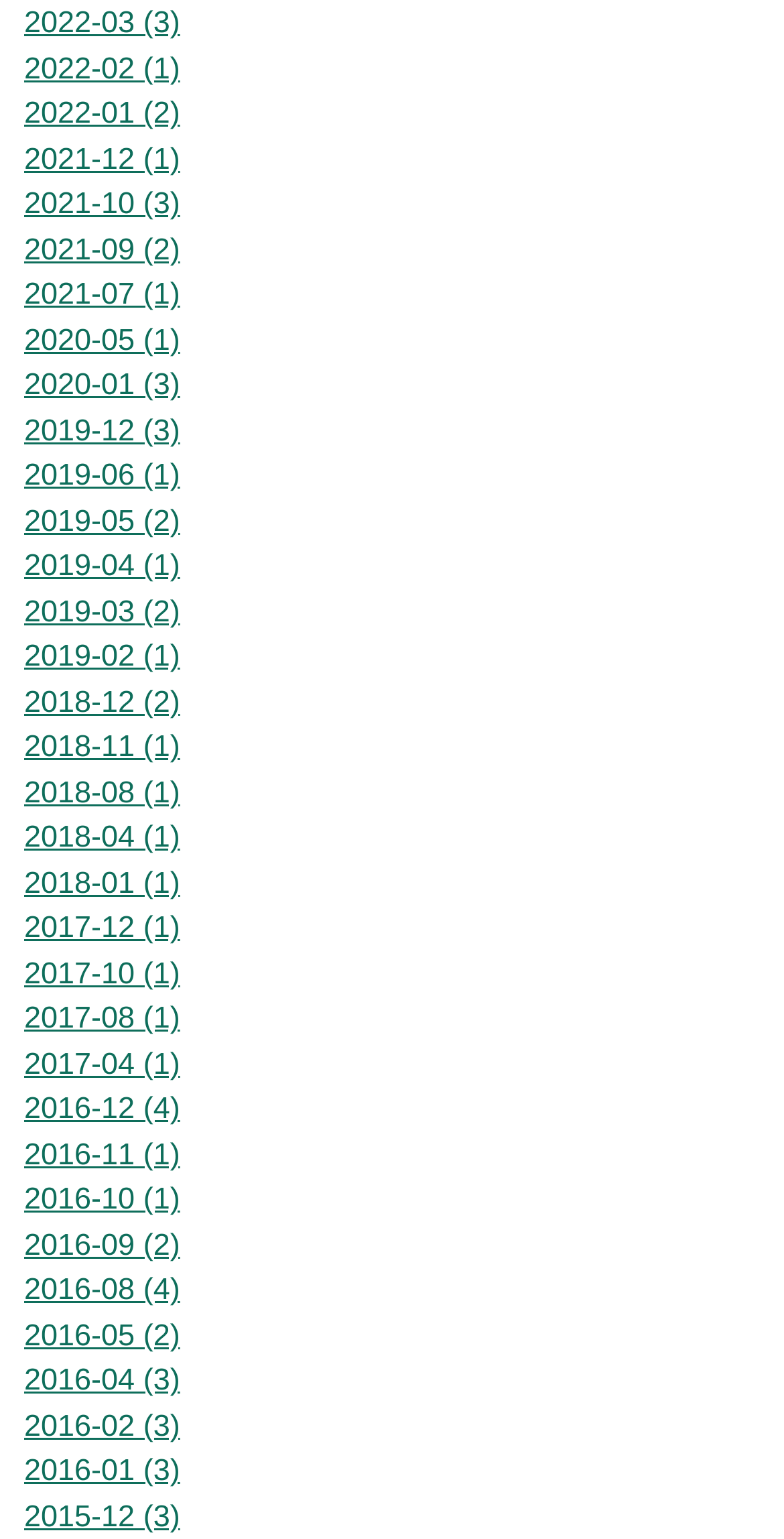Respond with a single word or phrase to the following question: Are there any links for 2023?

No